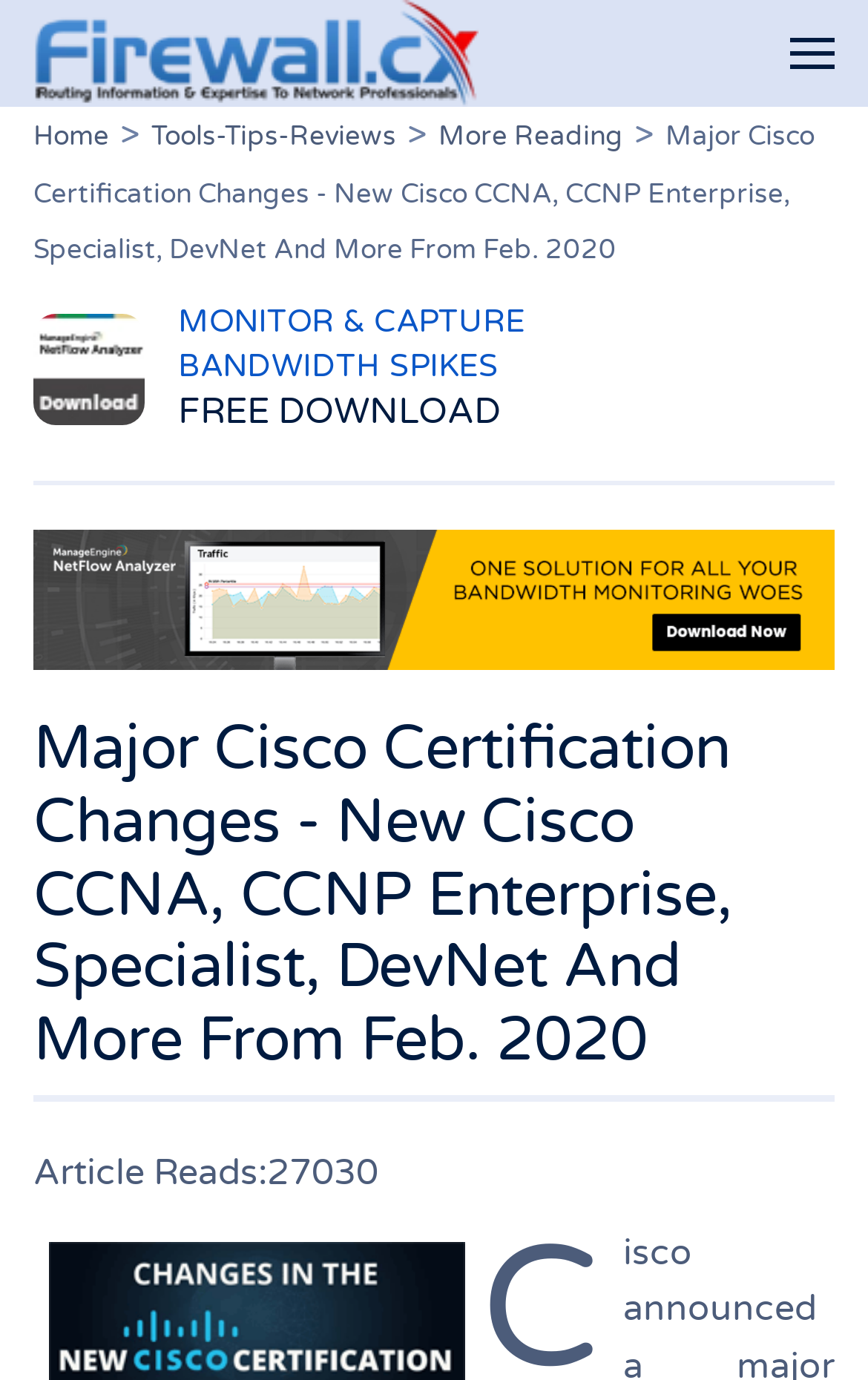Please extract the primary headline from the webpage.

Major Cisco Certification Changes - New Cisco CCNA, CCNP Enterprise, Specialist, DevNet And More From Feb. 2020